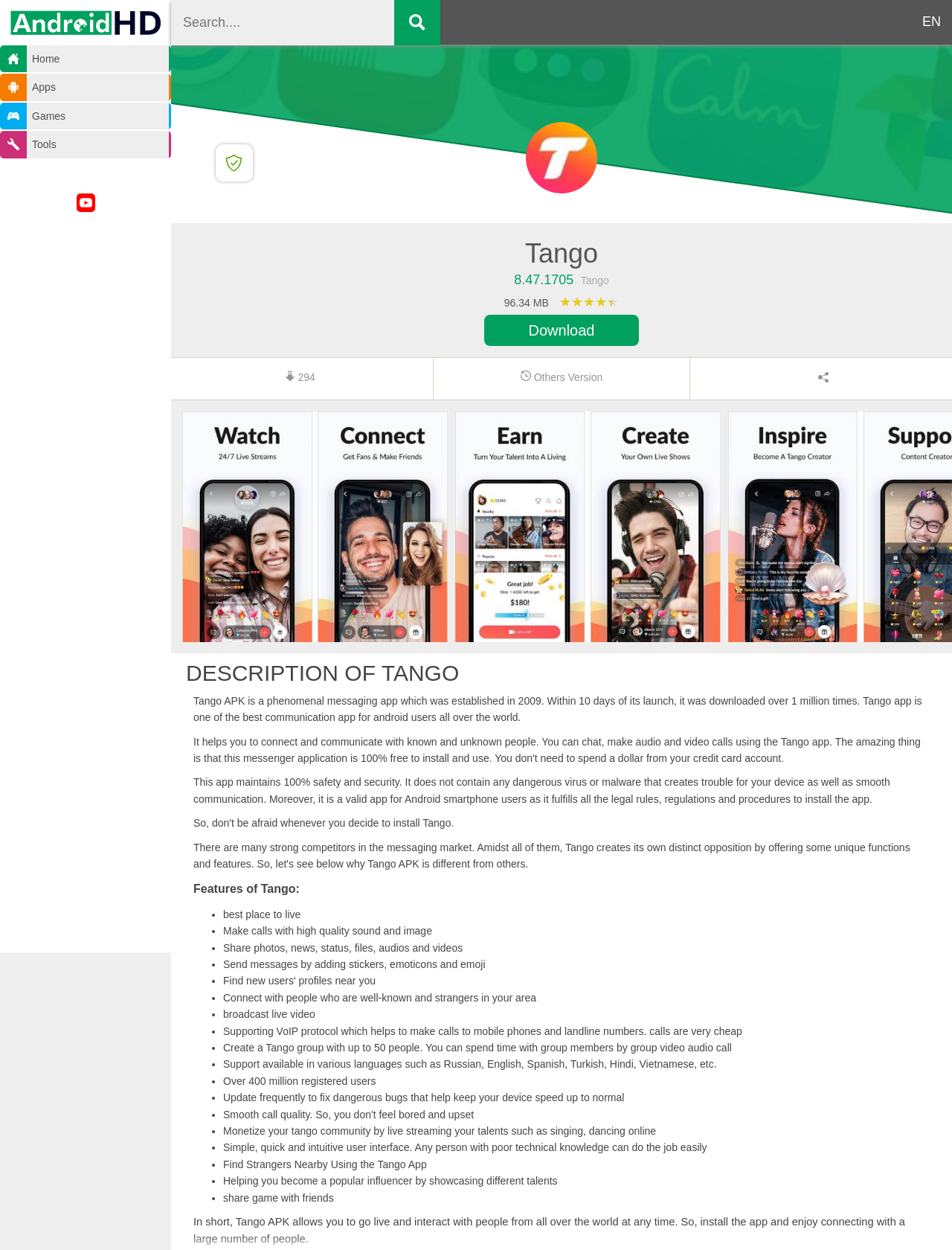What is the rating of Tango APK?
Please provide a comprehensive answer based on the details in the screenshot.

I found the answer by looking at the StaticText element with the text '★★★★★' which is located below the 'Tango' heading and above the 'Download' link.